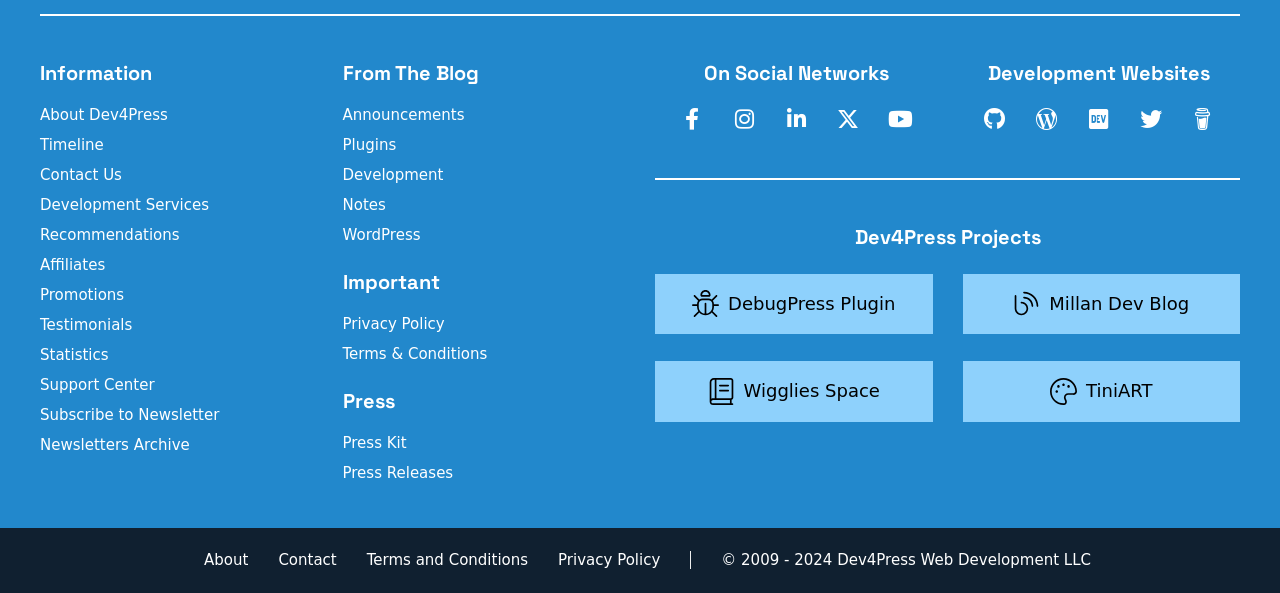Identify the bounding box coordinates of the element to click to follow this instruction: 'Click on About Dev4Press'. Ensure the coordinates are four float values between 0 and 1, provided as [left, top, right, bottom].

[0.031, 0.178, 0.131, 0.208]